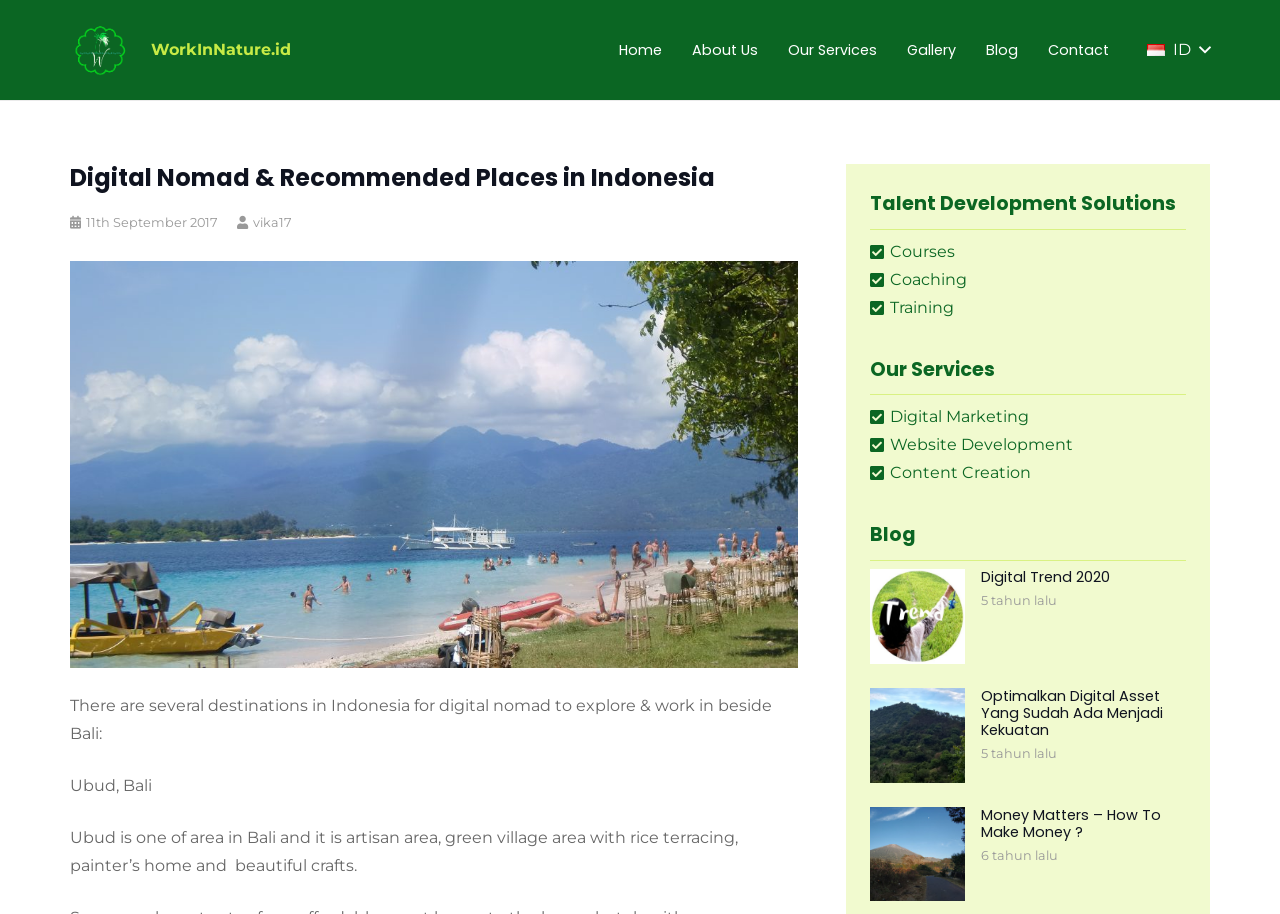Please find the bounding box coordinates of the element that you should click to achieve the following instruction: "Click the 'Home' link". The coordinates should be presented as four float numbers between 0 and 1: [left, top, right, bottom].

[0.472, 0.0, 0.529, 0.109]